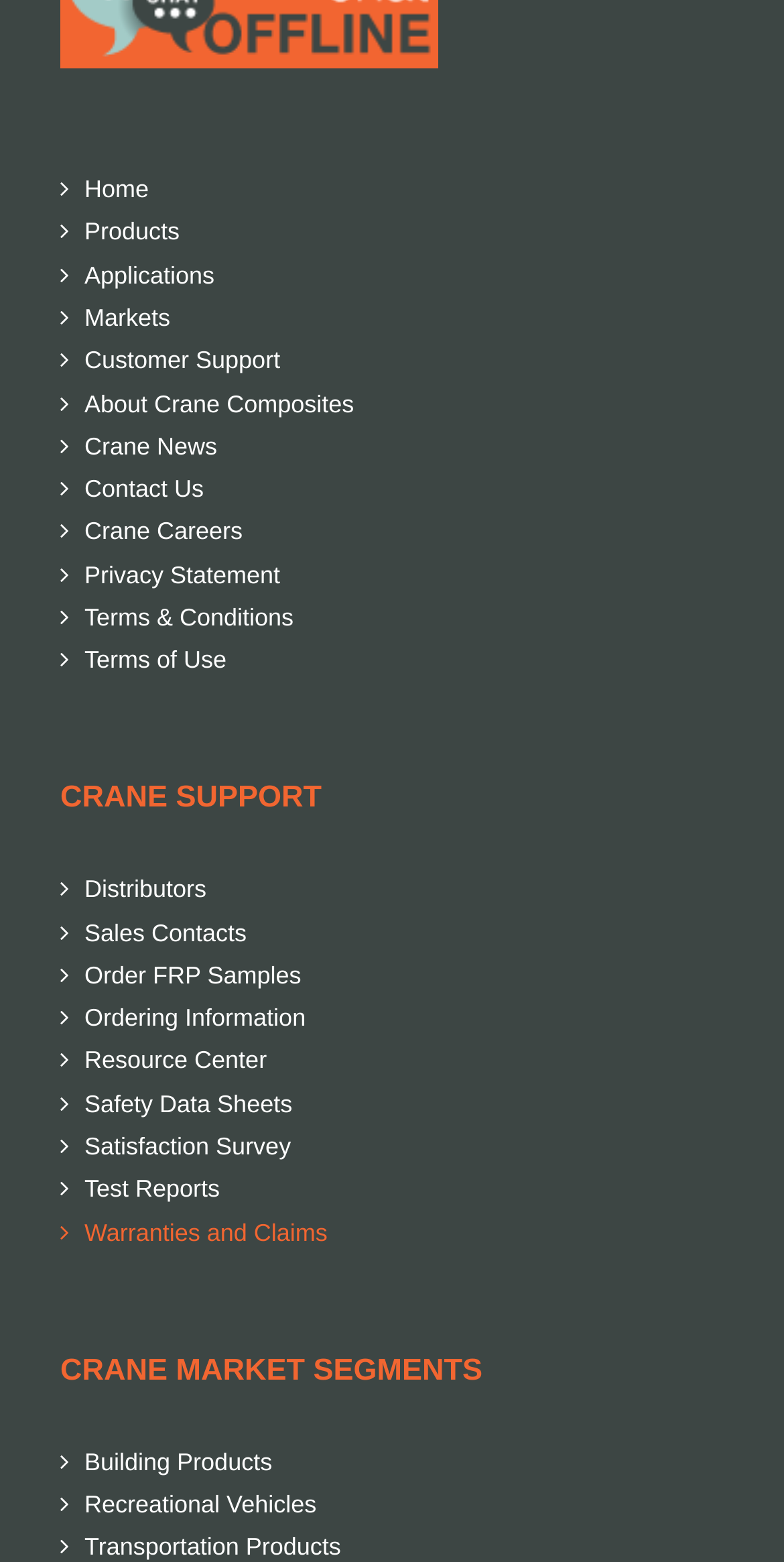Specify the bounding box coordinates of the area to click in order to execute this command: 'go to home page'. The coordinates should consist of four float numbers ranging from 0 to 1, and should be formatted as [left, top, right, bottom].

[0.108, 0.108, 0.897, 0.135]